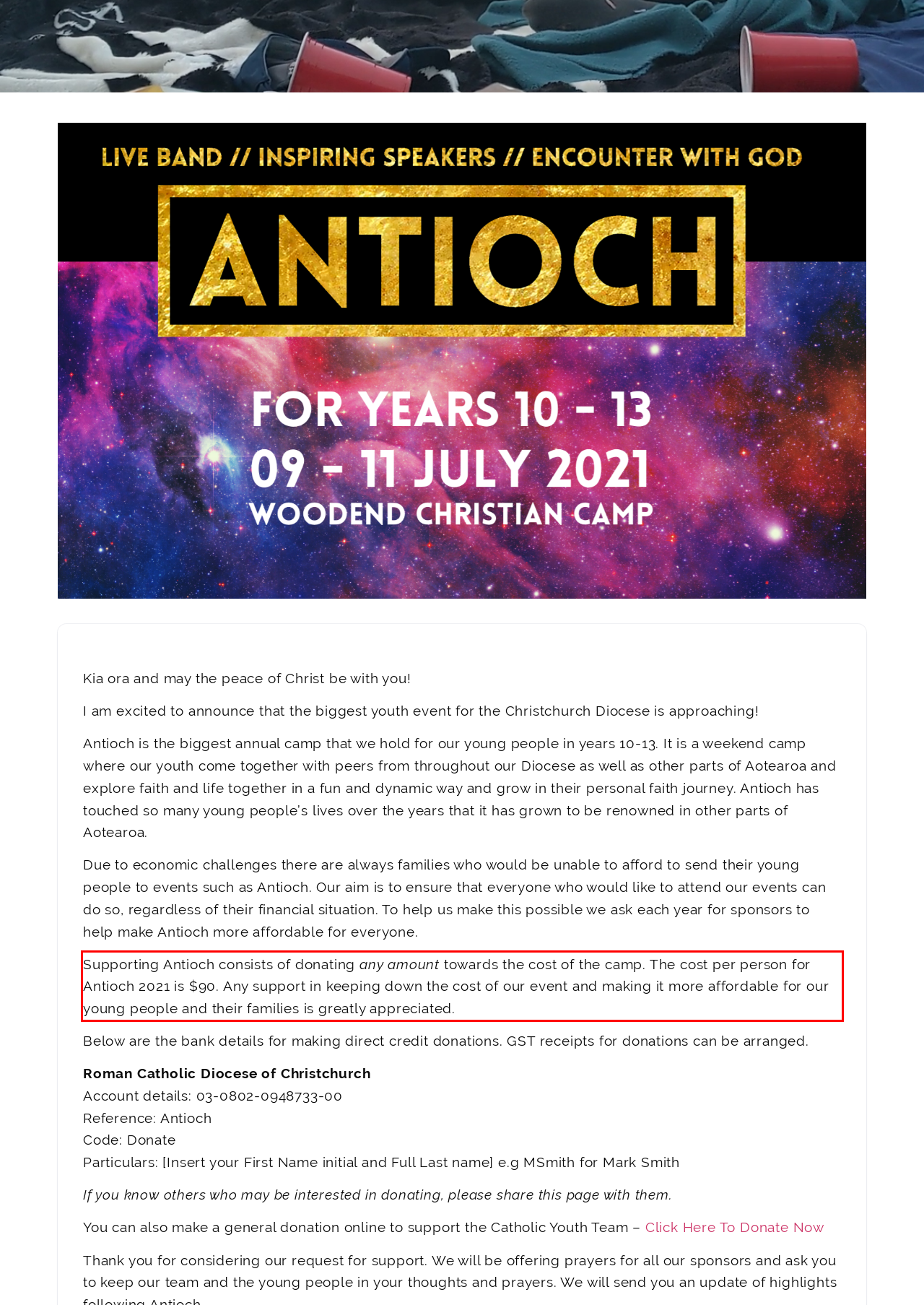From the given screenshot of a webpage, identify the red bounding box and extract the text content within it.

Supporting Antioch consists of donating any amount towards the cost of the camp. The cost per person for Antioch 2021 is $90. Any support in keeping down the cost of our event and making it more affordable for our young people and their families is greatly appreciated.